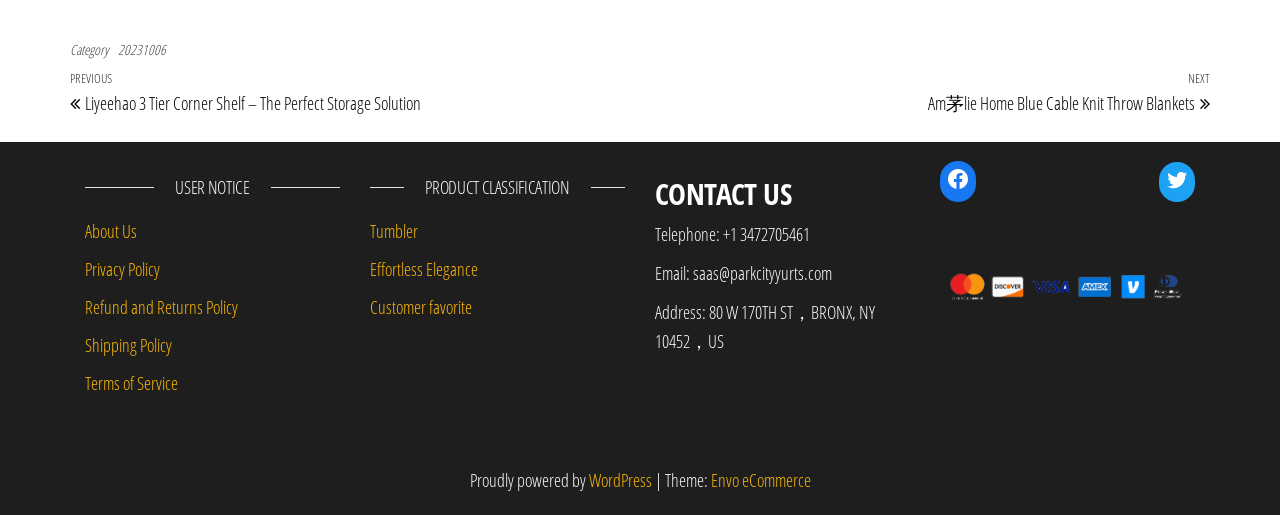Determine the bounding box coordinates of the region that needs to be clicked to achieve the task: "Contact us via telephone".

[0.512, 0.432, 0.633, 0.479]